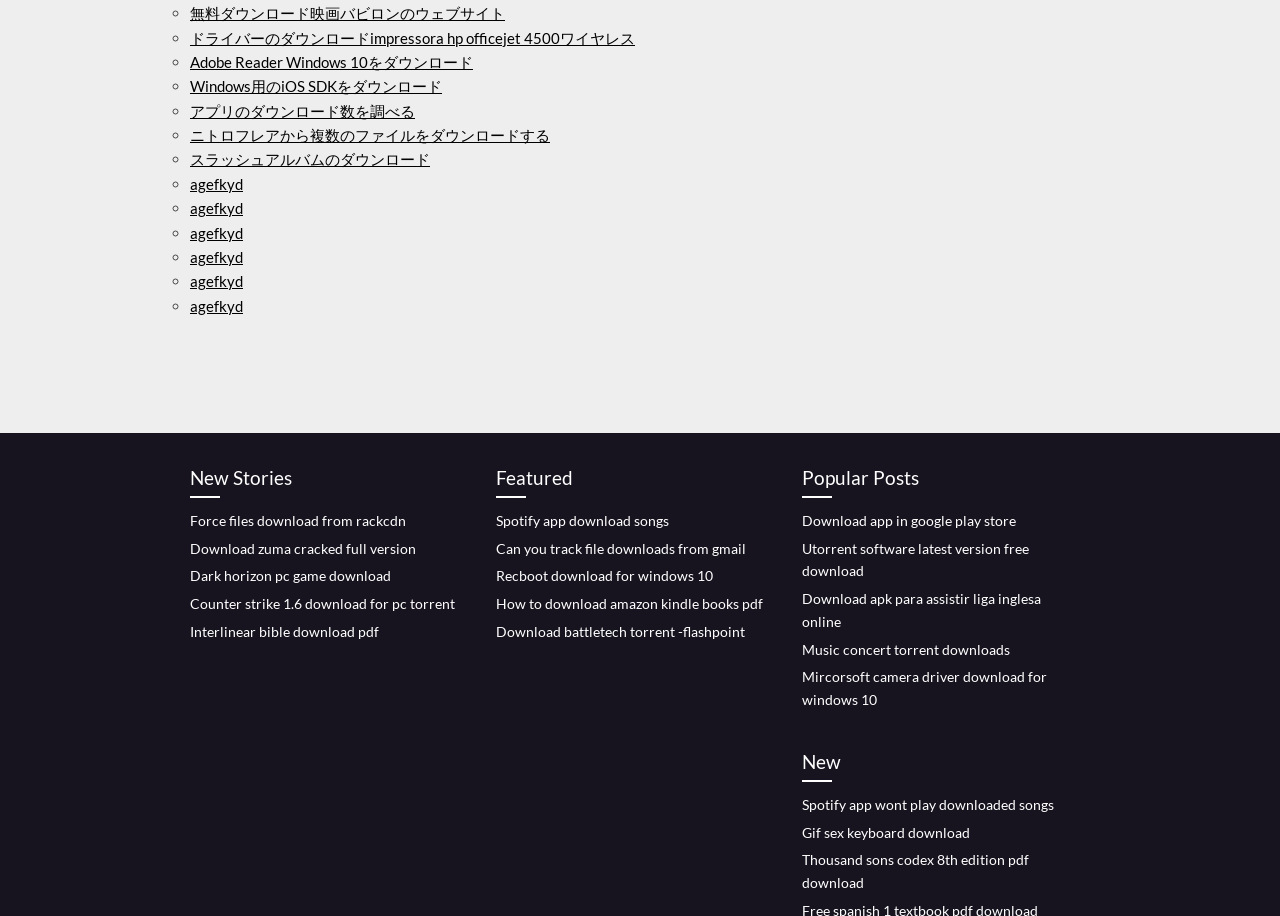Given the description of a UI element: "無料ダウンロード映画バビロンのウェブサイト", identify the bounding box coordinates of the matching element in the webpage screenshot.

[0.148, 0.005, 0.395, 0.024]